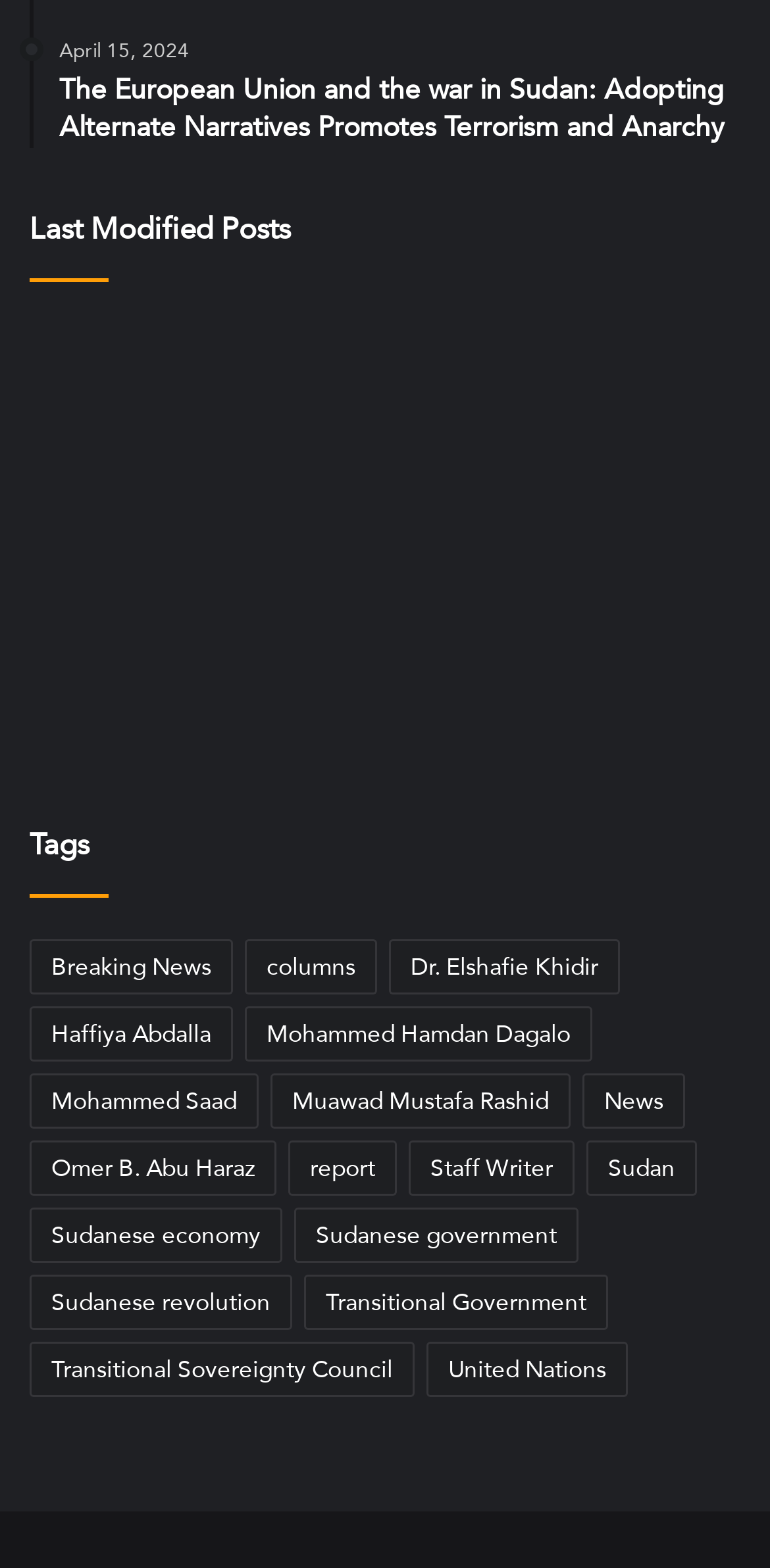How many links are on the webpage?
From the image, respond with a single word or phrase.

29 links